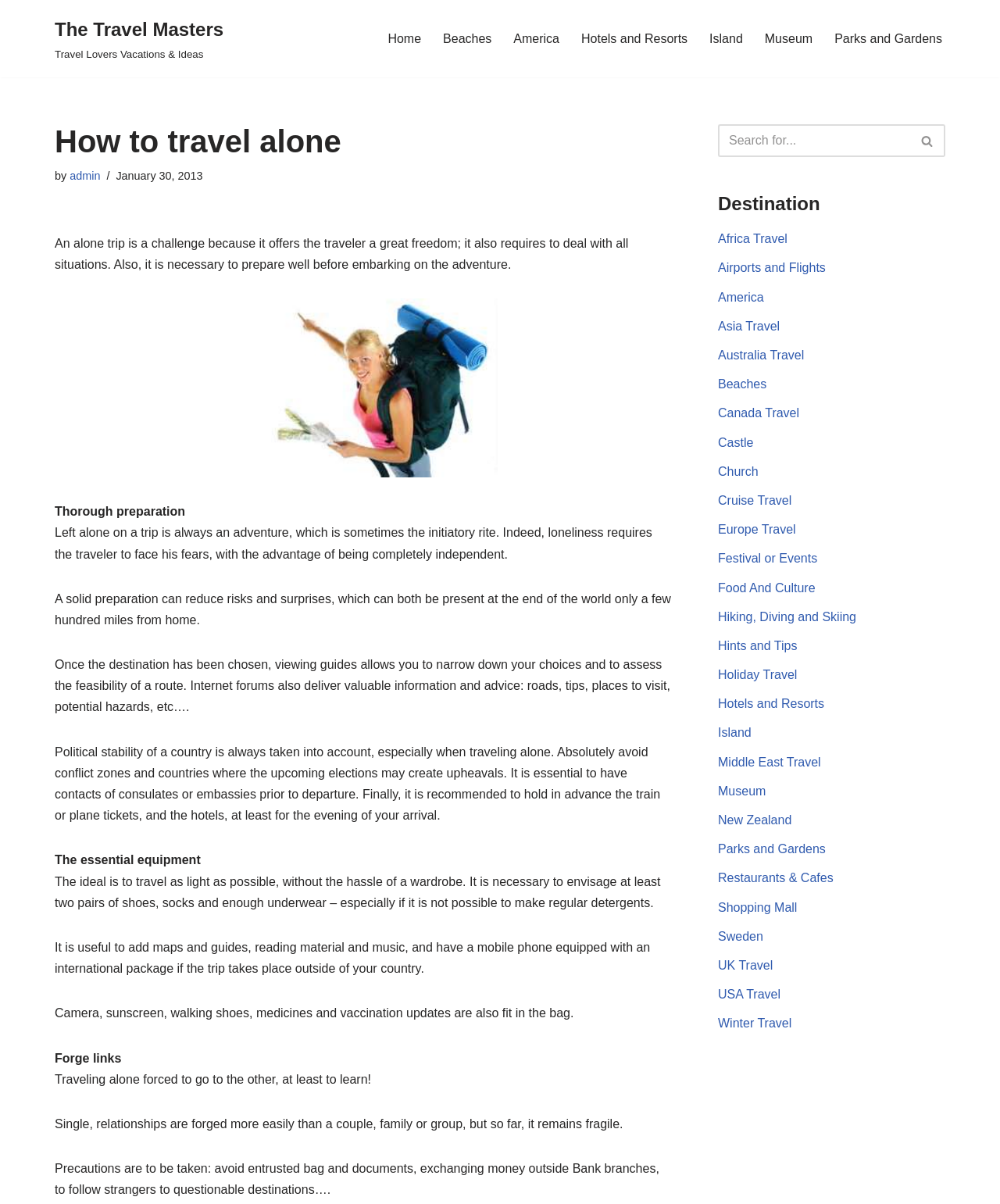What is the author of the article?
Look at the image and provide a detailed response to the question.

I found the author of the article by looking at the link element with the text 'admin' at coordinates [0.07, 0.141, 0.1, 0.151]. This link is located near the heading and the publication date, indicating that it is the author of the article.